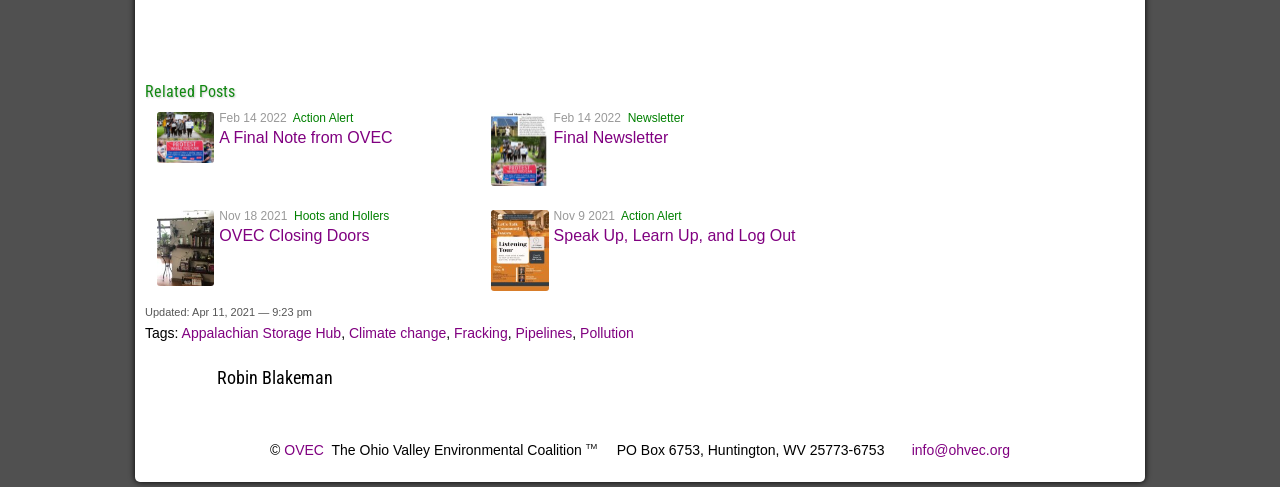Determine the bounding box coordinates for the HTML element mentioned in the following description: "A Final Note from OVEC". The coordinates should be a list of four floats ranging from 0 to 1, represented as [left, top, right, bottom].

[0.171, 0.265, 0.307, 0.3]